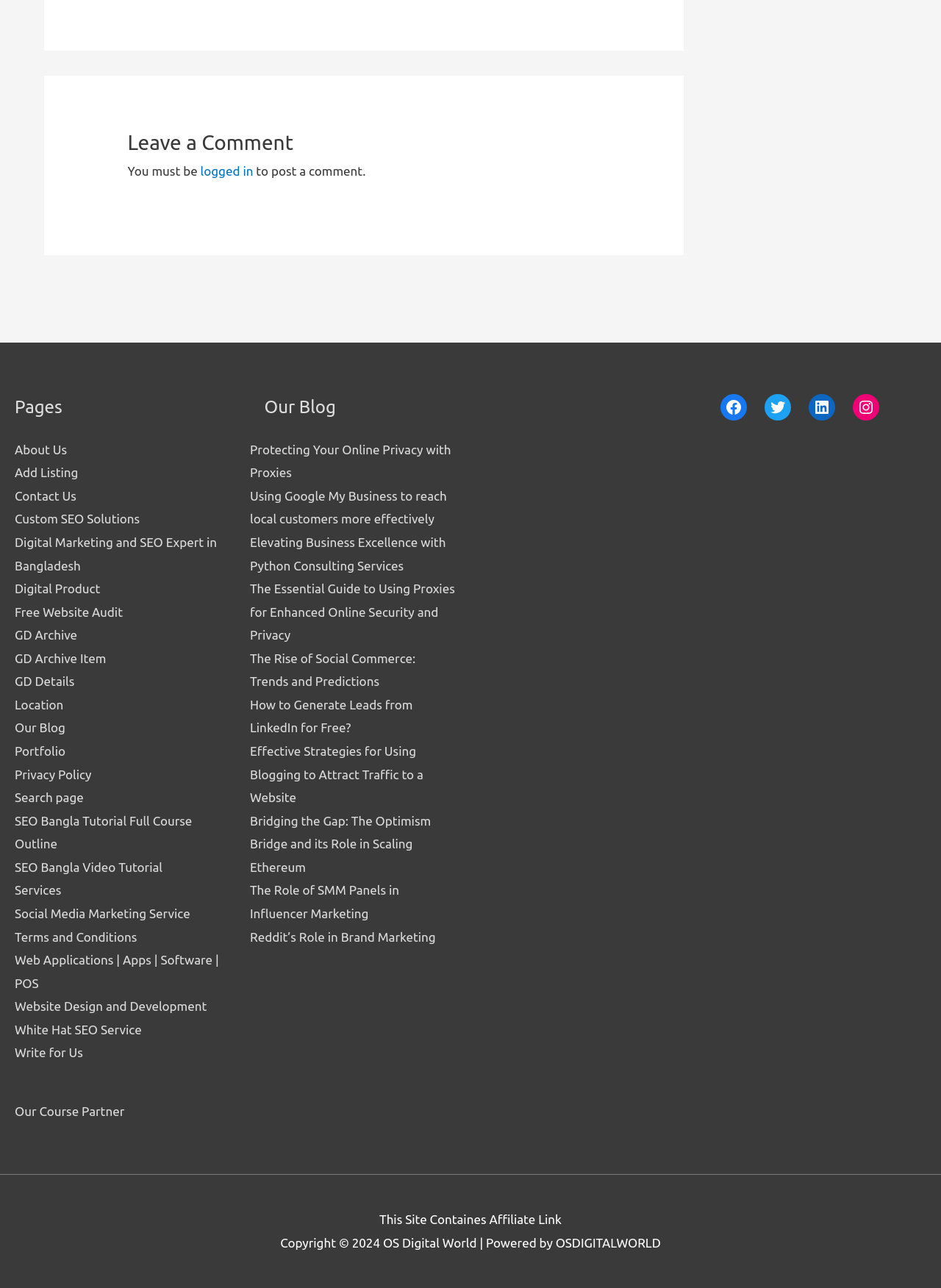What is the topic of the blog posts listed under 'Our Blog'? Observe the screenshot and provide a one-word or short phrase answer.

Digital marketing and SEO